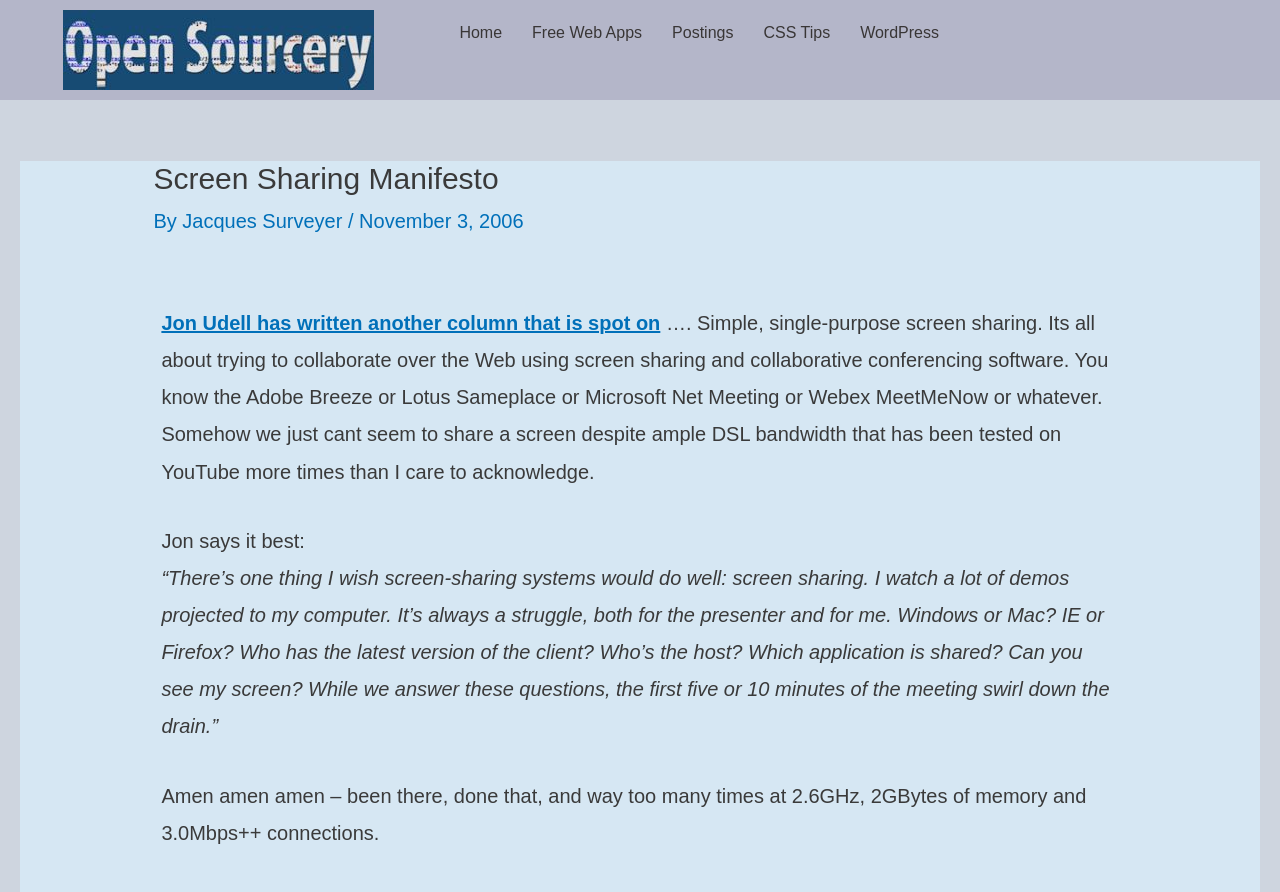What is the date of the article?
Examine the screenshot and reply with a single word or phrase.

November 3, 2006